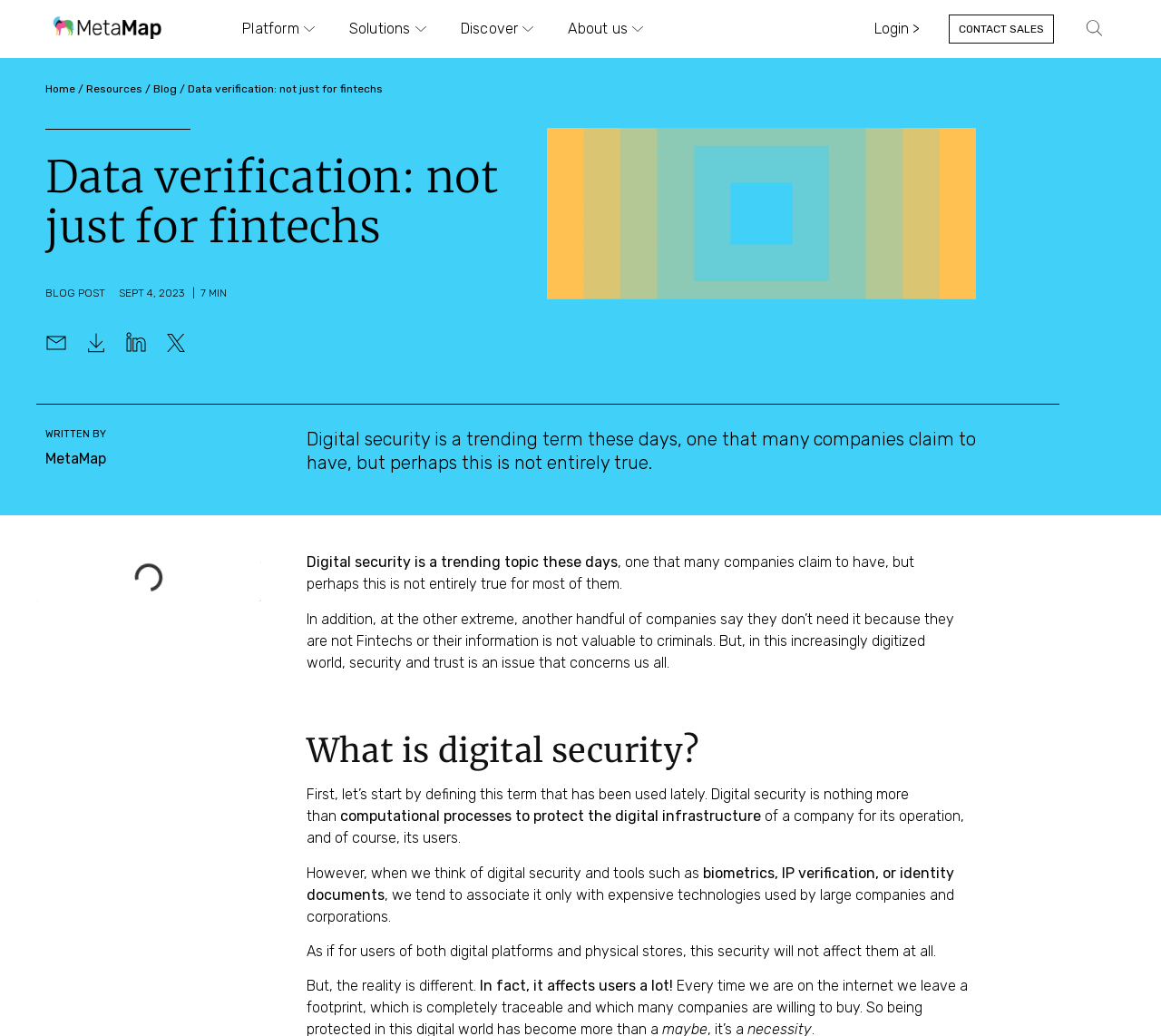Provide the bounding box coordinates of the section that needs to be clicked to accomplish the following instruction: "Click the MetaMap Logo."

[0.045, 0.015, 0.139, 0.038]